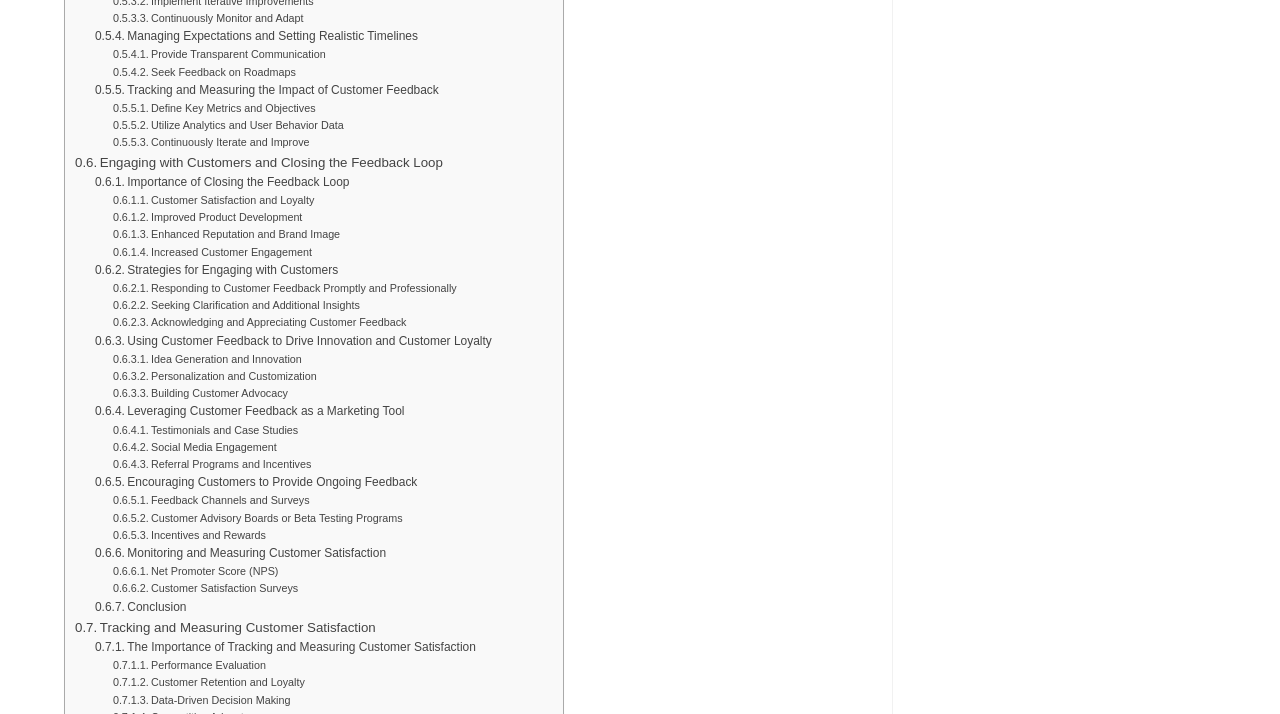Respond to the following question using a concise word or phrase: 
What is 'Net Promoter Score (NPS)' used for?

Measuring customer satisfaction